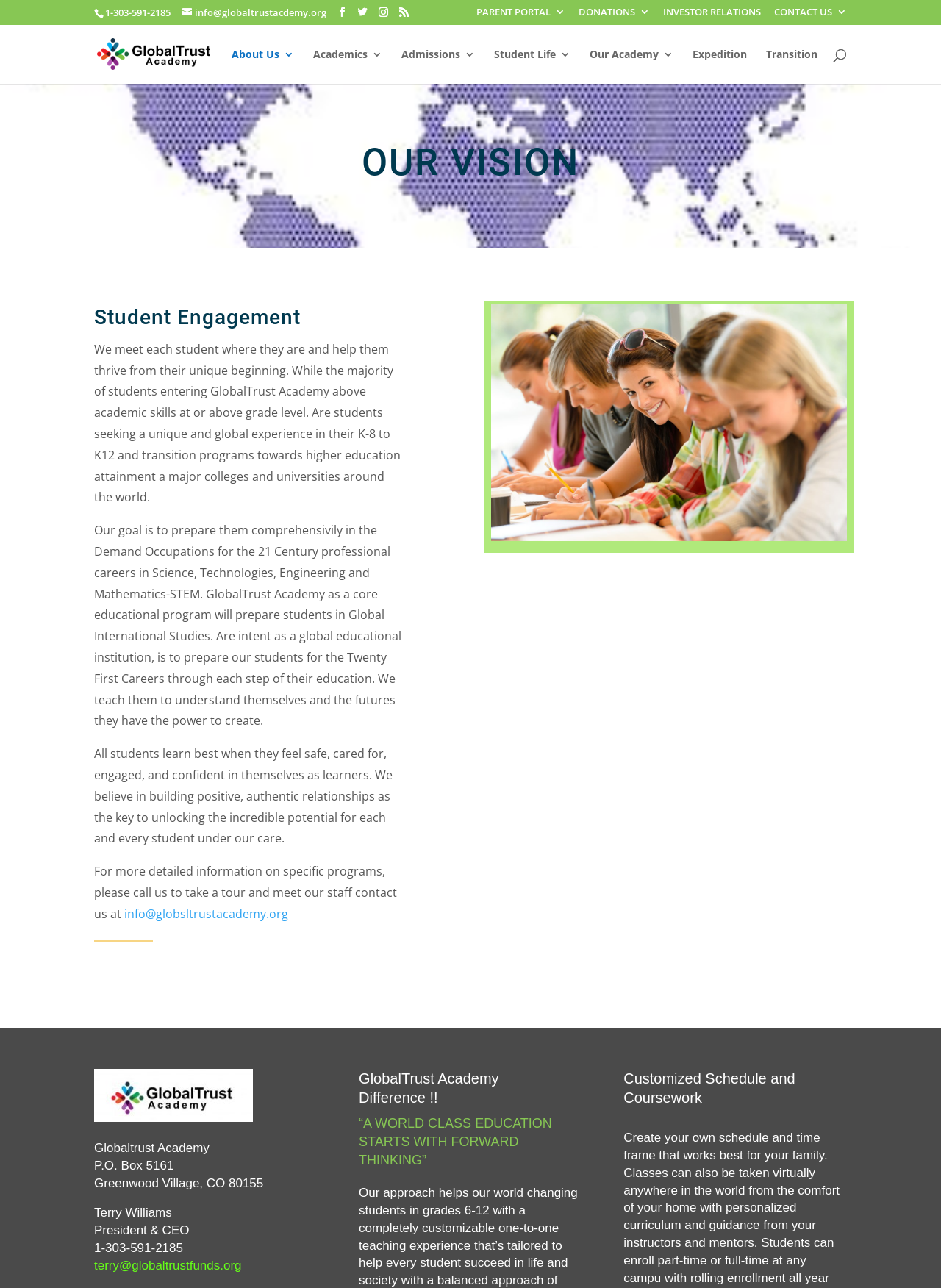Detail the various sections and features of the webpage.

The webpage is about GlobalTrust Academy, an educational institution. At the top, there is a navigation bar with several links, including "PARENT PORTAL 3", "DONATIONS 3", "INVESTOR RELATIONS", and "CONTACT US 3". Below the navigation bar, there is a logo of GlobalTrust Academy, accompanied by a link to the academy's homepage.

The main content of the webpage is divided into several sections. The first section has a heading "OUR VISION" and describes the academy's mission to help students thrive from their unique beginning. The text explains that the academy prepares students for higher education attainment and professional careers in Science, Technologies, Engineering, and Mathematics (STEM).

The second section has a heading "Student Engagement" and describes the academy's approach to teaching, which focuses on building positive relationships with students. The text explains that students learn best when they feel safe, cared for, engaged, and confident in themselves as learners.

The third section provides more information about the academy's programs and invites visitors to take a tour and meet the staff. There is a link to contact the academy for more information.

On the right side of the webpage, there is an image that takes up about half of the screen. At the bottom of the webpage, there is a footer section with the academy's address, phone number, and email address, as well as the name and title of the President & CEO.

Throughout the webpage, there are several headings and subheadings that break up the content and provide a clear structure. The overall layout is easy to follow, with a clear hierarchy of information.